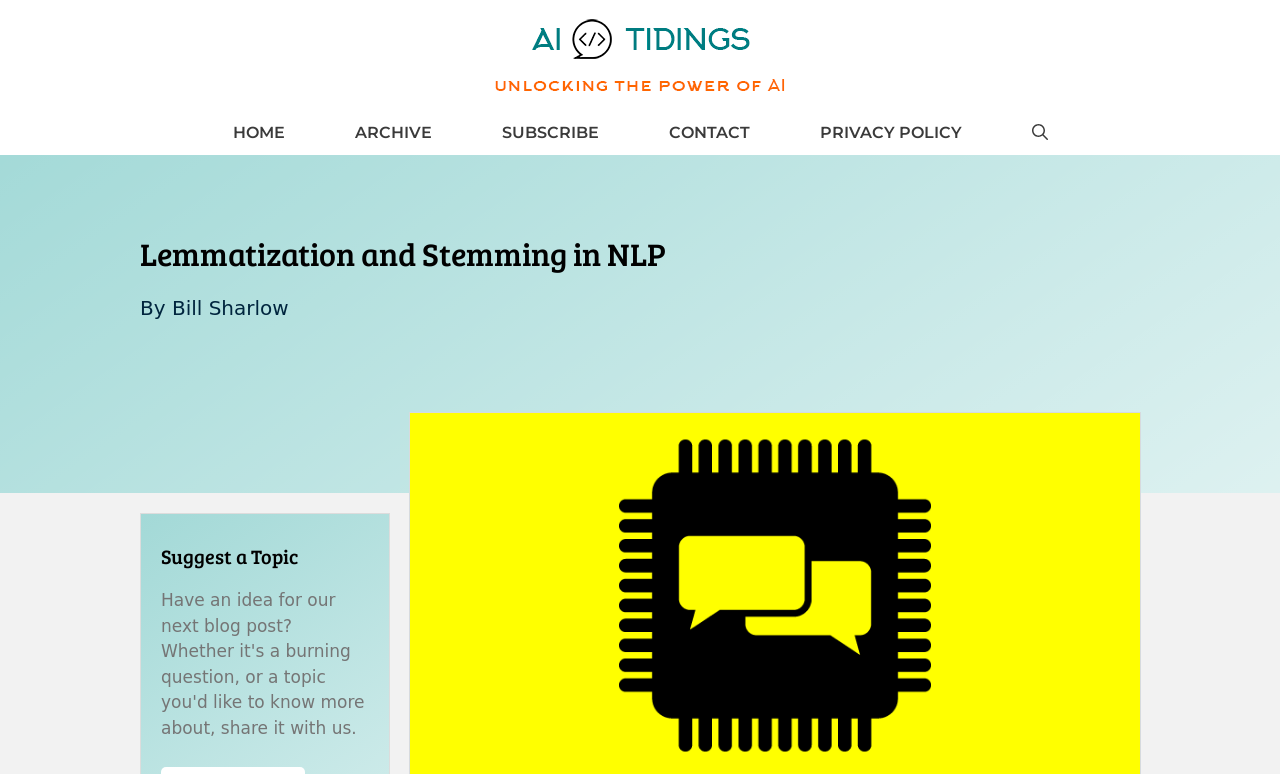Look at the image and give a detailed response to the following question: What is the purpose of the button?

I found a button with the text 'Open search', which suggests that its purpose is to open a search function.